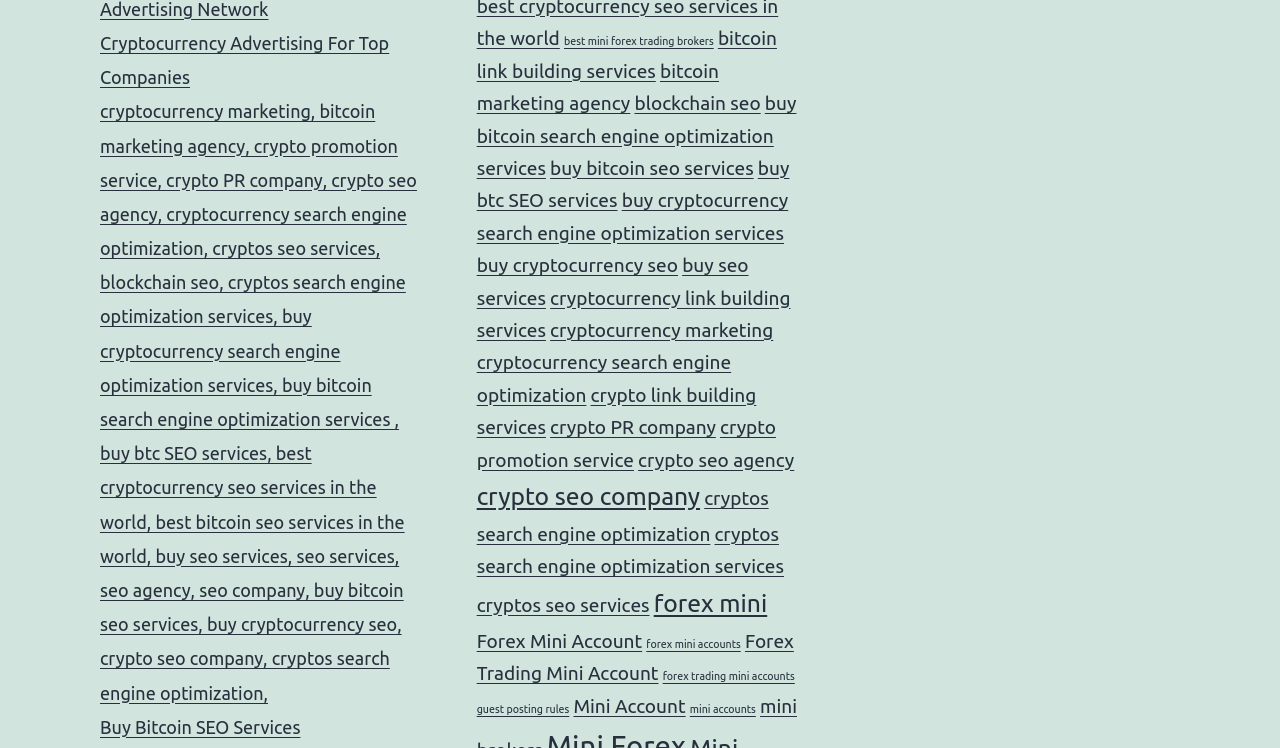How many links are related to Bitcoin SEO services? Observe the screenshot and provide a one-word or short phrase answer.

3